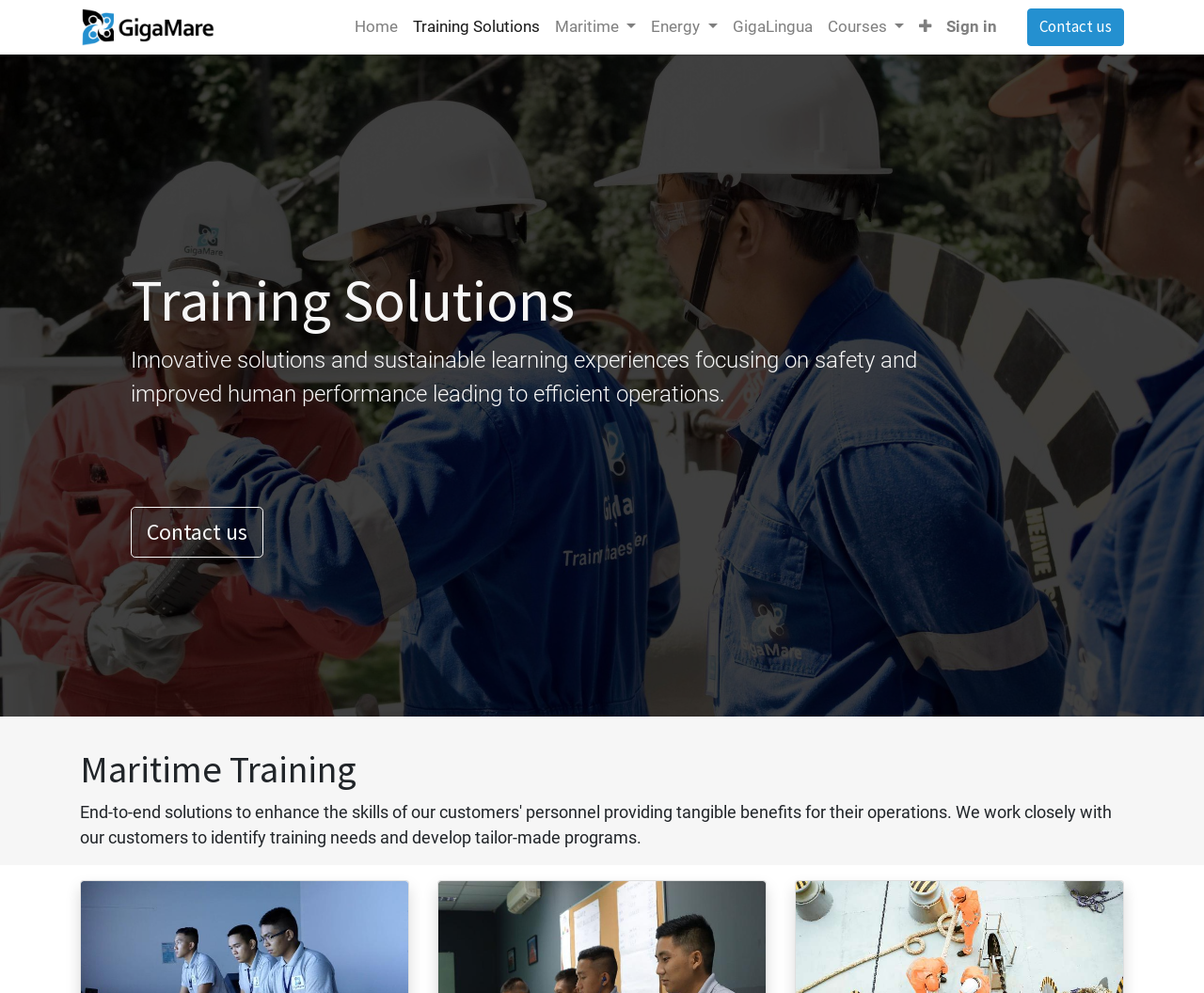How many menu items are in the top navigation bar?
Based on the image, answer the question with as much detail as possible.

I counted the number of menu items in the top navigation bar, which are 'Home', 'Training Solutions', 'Maritime', 'Energy', 'GigaLingua', and 'Courses'.